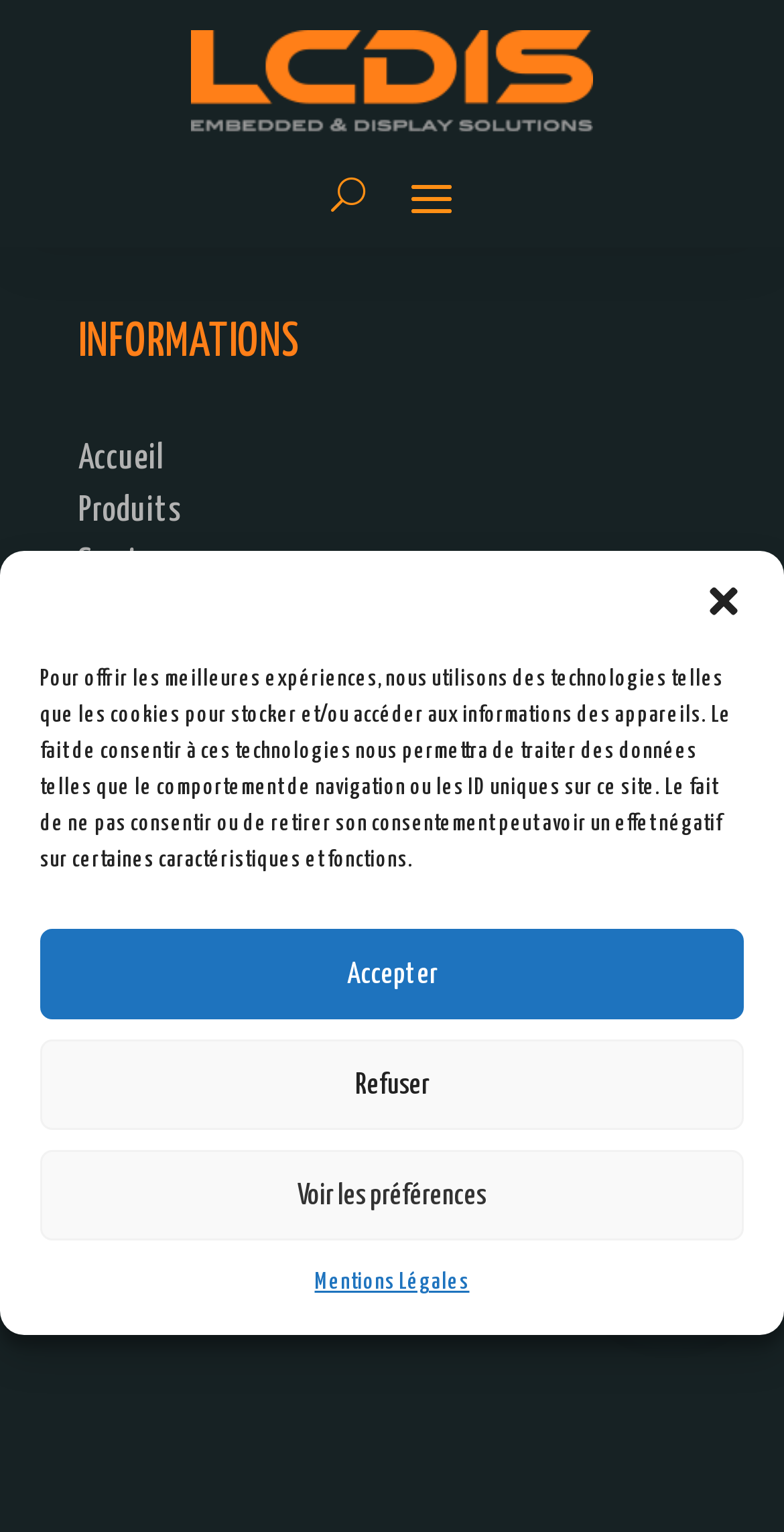Please find the bounding box coordinates of the element that you should click to achieve the following instruction: "Click the logo". The coordinates should be presented as four float numbers between 0 and 1: [left, top, right, bottom].

[0.244, 0.069, 0.756, 0.091]